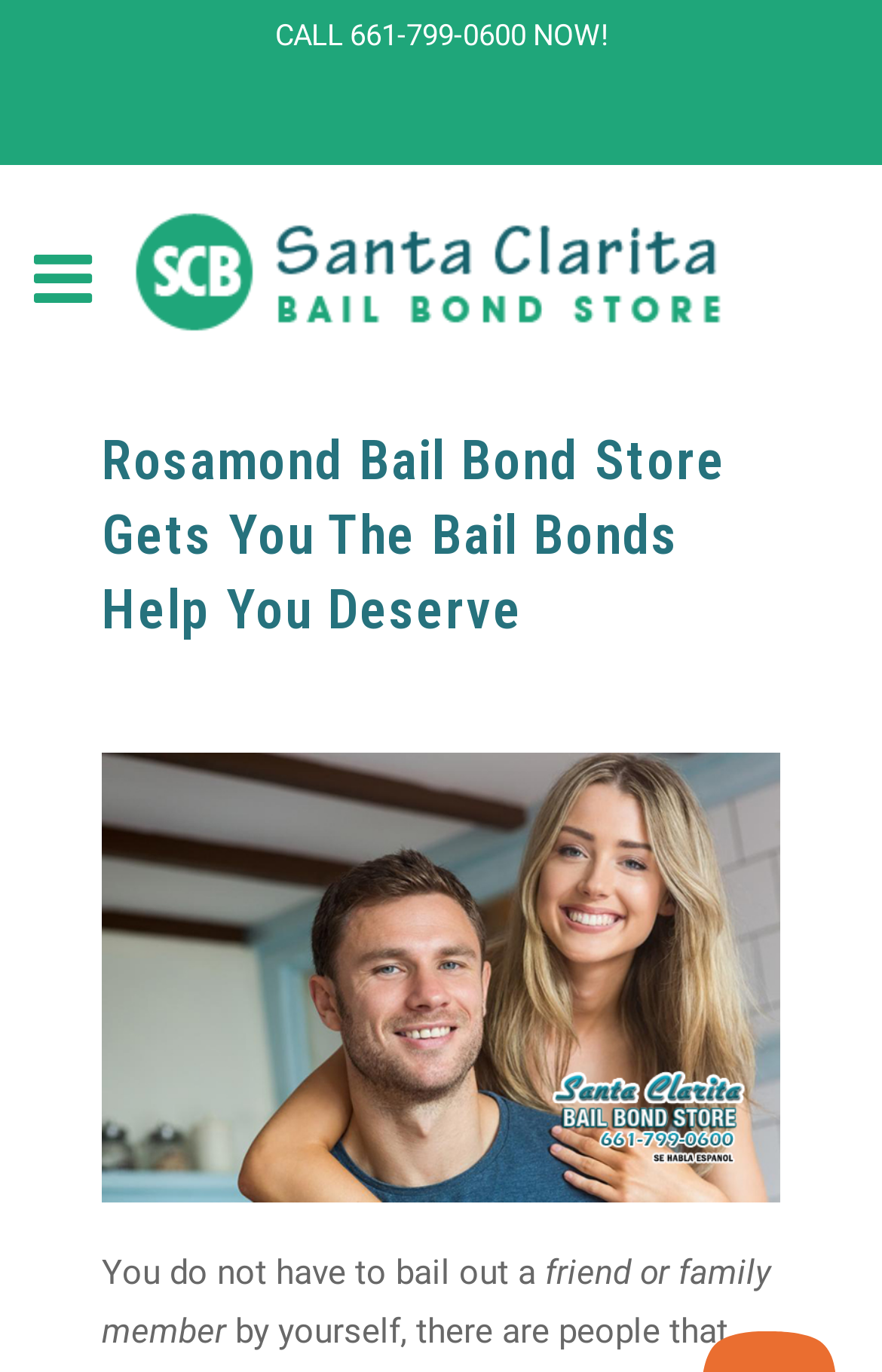Find and provide the bounding box coordinates for the UI element described with: "alt="Logo"".

[0.117, 0.137, 0.883, 0.269]